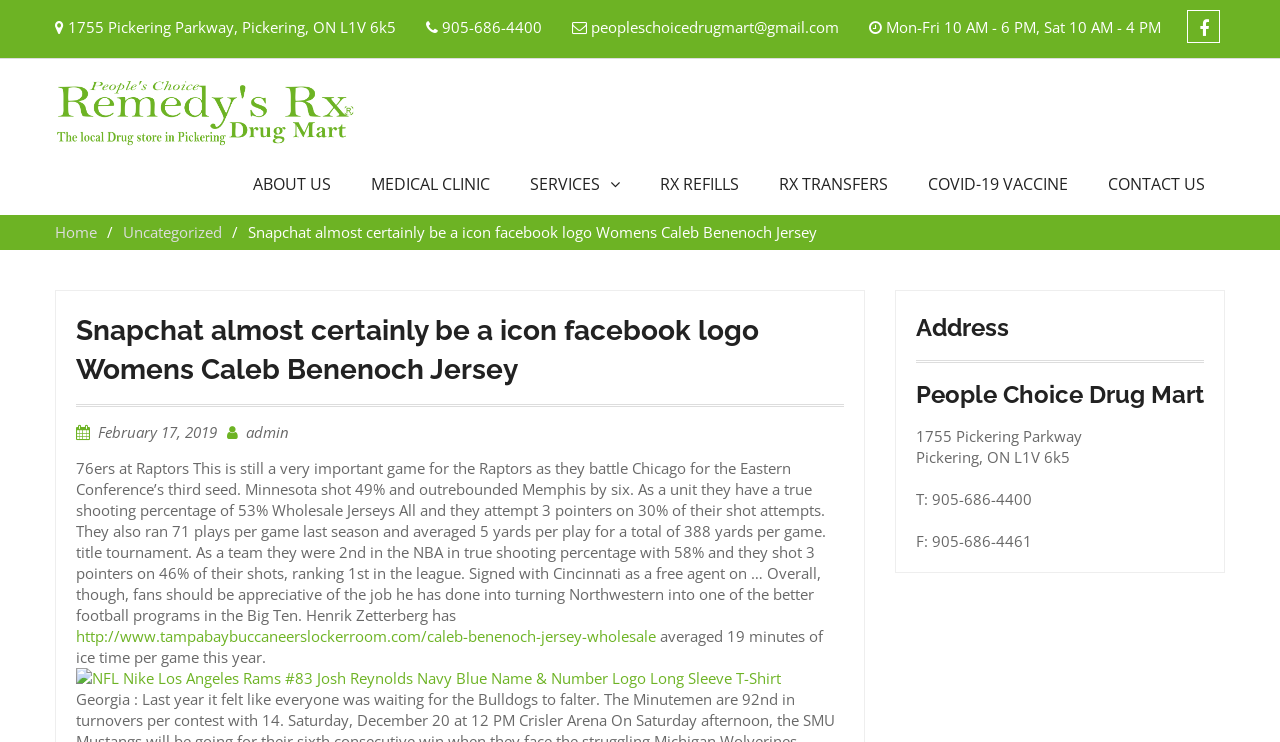Answer the question with a brief word or phrase:
What is the icon name of the Facebook link?

FB